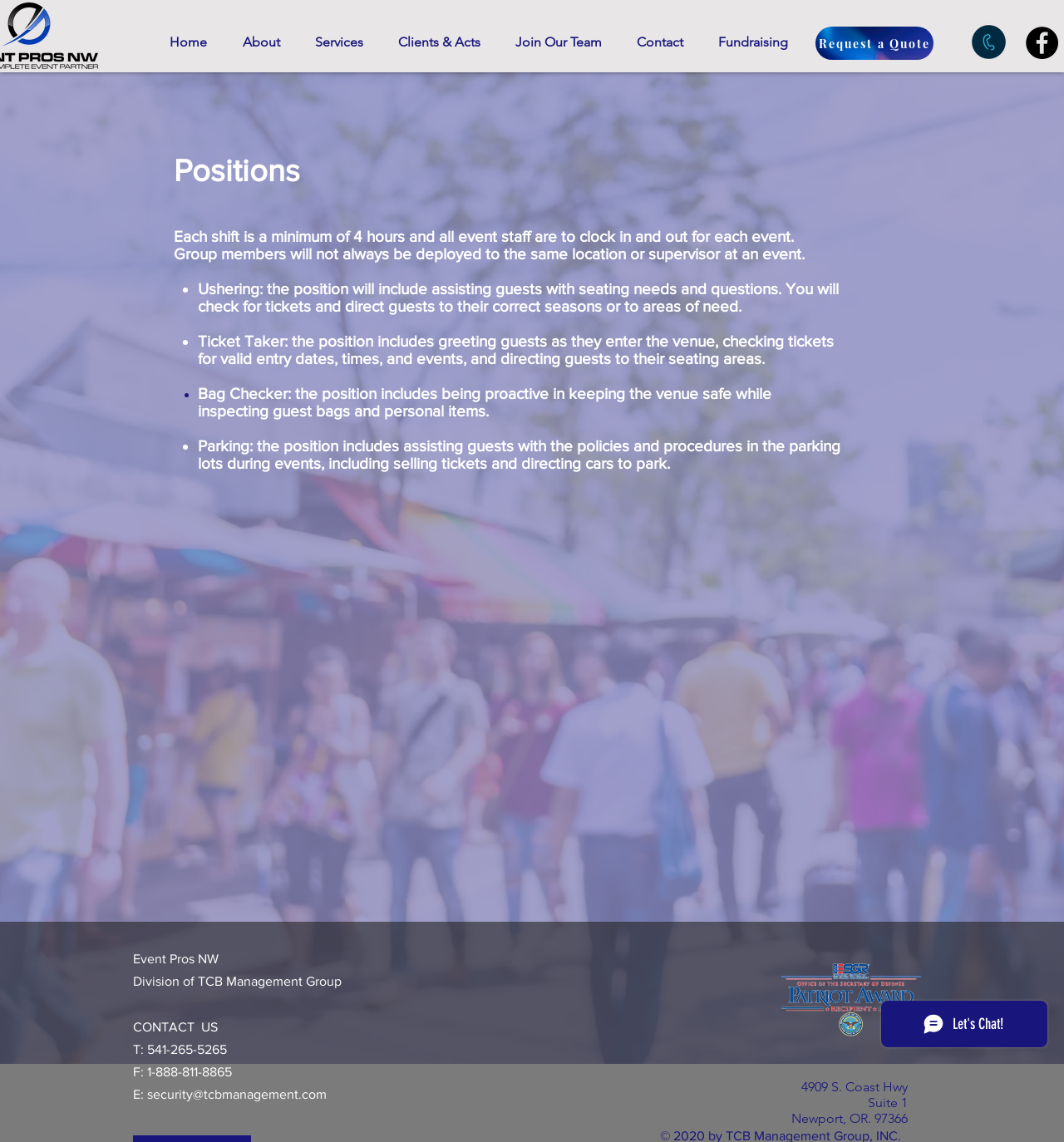Highlight the bounding box coordinates of the element you need to click to perform the following instruction: "Visit Facebook page."

[0.964, 0.023, 0.995, 0.052]